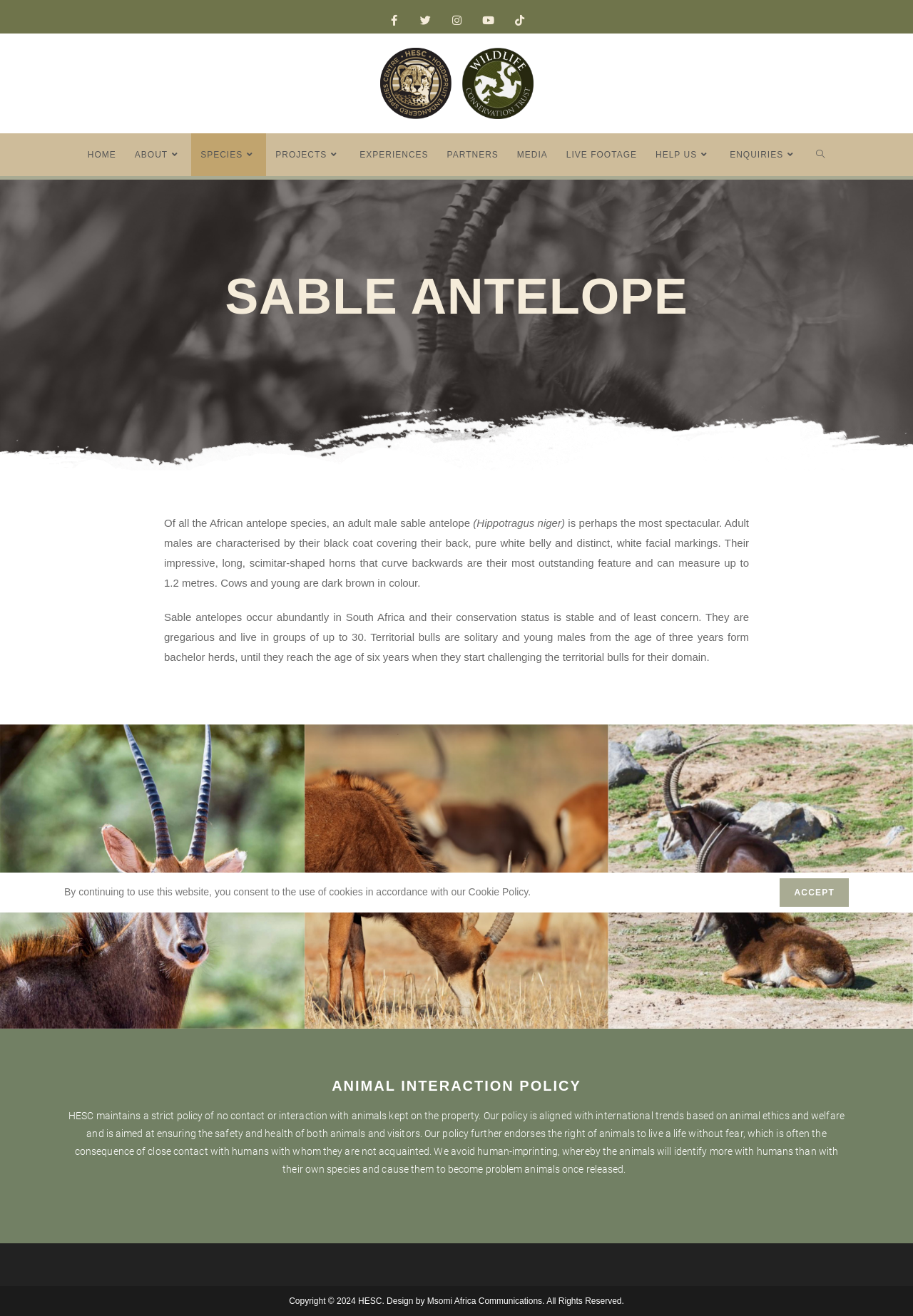What is the copyright year of the website?
Based on the visual details in the image, please answer the question thoroughly.

The copyright information can be found at the bottom of the webpage. The text says 'Copyright © 2024 HESC. Design by Msomi Africa Communications. All Rights Reserved.'